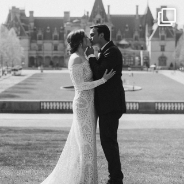What is the color of the groom's suit?
Use the image to give a comprehensive and detailed response to the question.

The groom is dressed in a classic black suit, which complements the bride's elegant attire and adds to the romantic atmosphere.